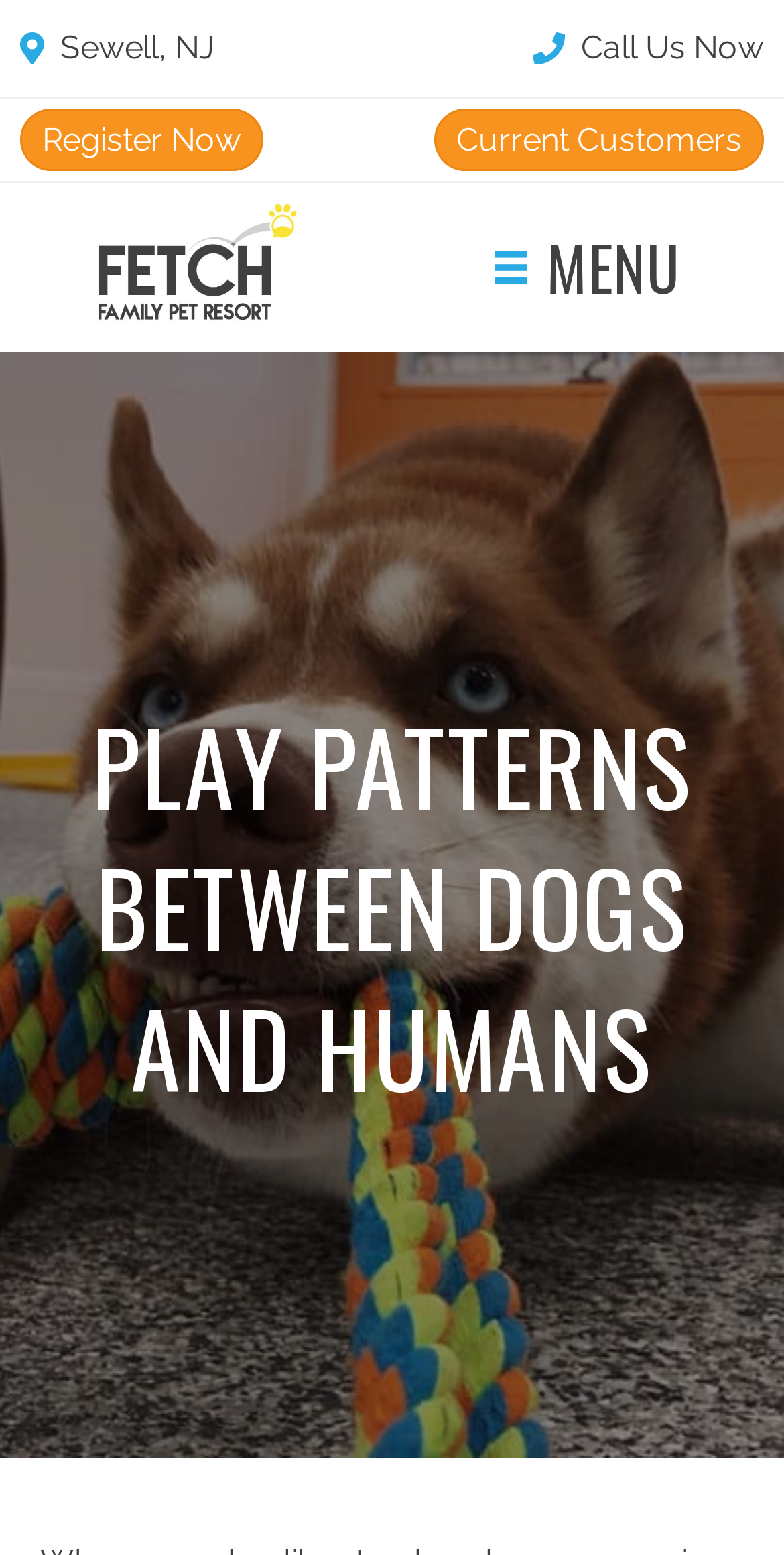Using the details in the image, give a detailed response to the question below:
What is the location of the pet resort?

I found the answer by looking at the link element with the text 'Sewell, NJ', which suggests that it is the location of the pet resort.